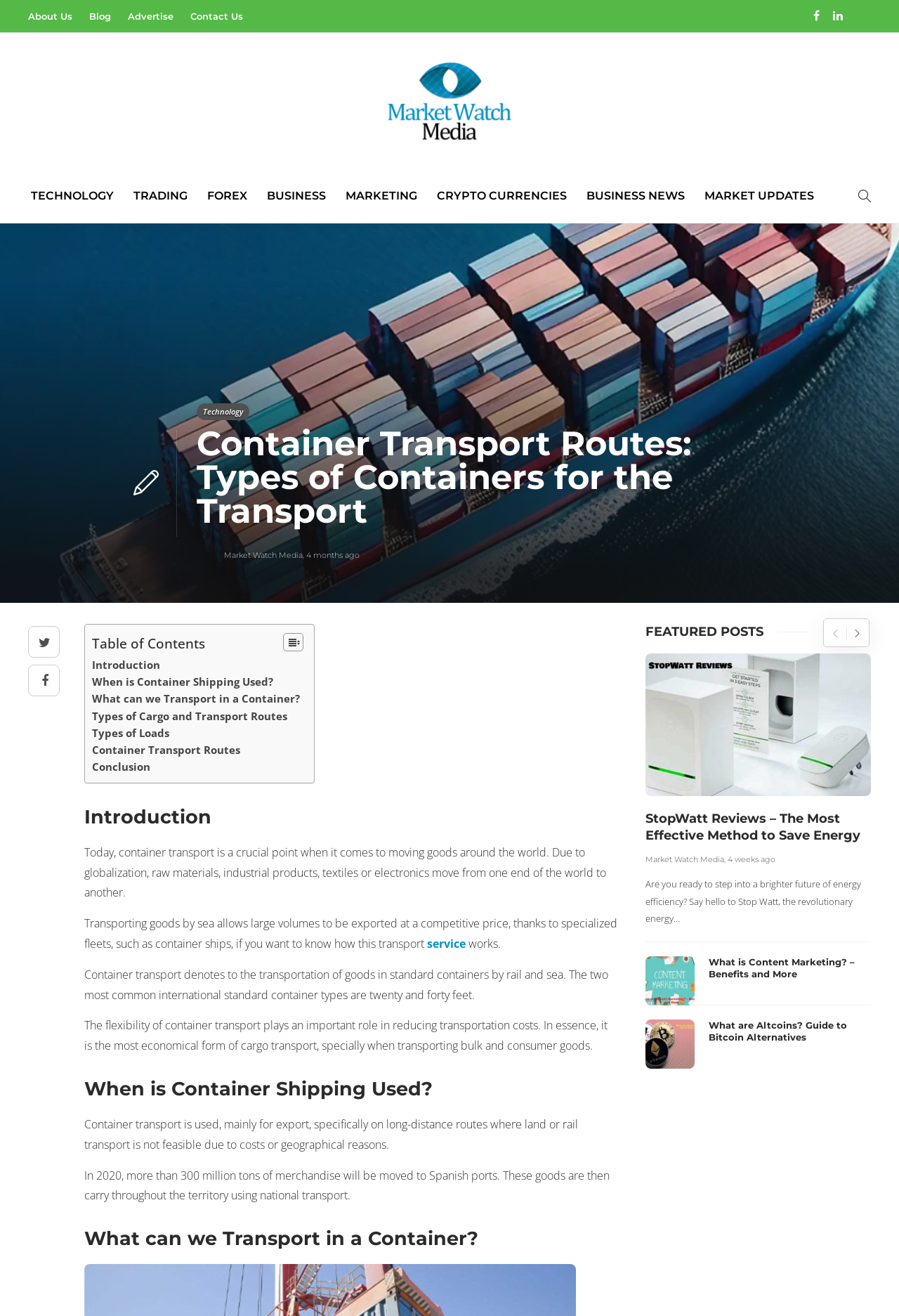Extract the bounding box for the UI element that matches this description: "Types of Loads".

[0.102, 0.551, 0.188, 0.562]